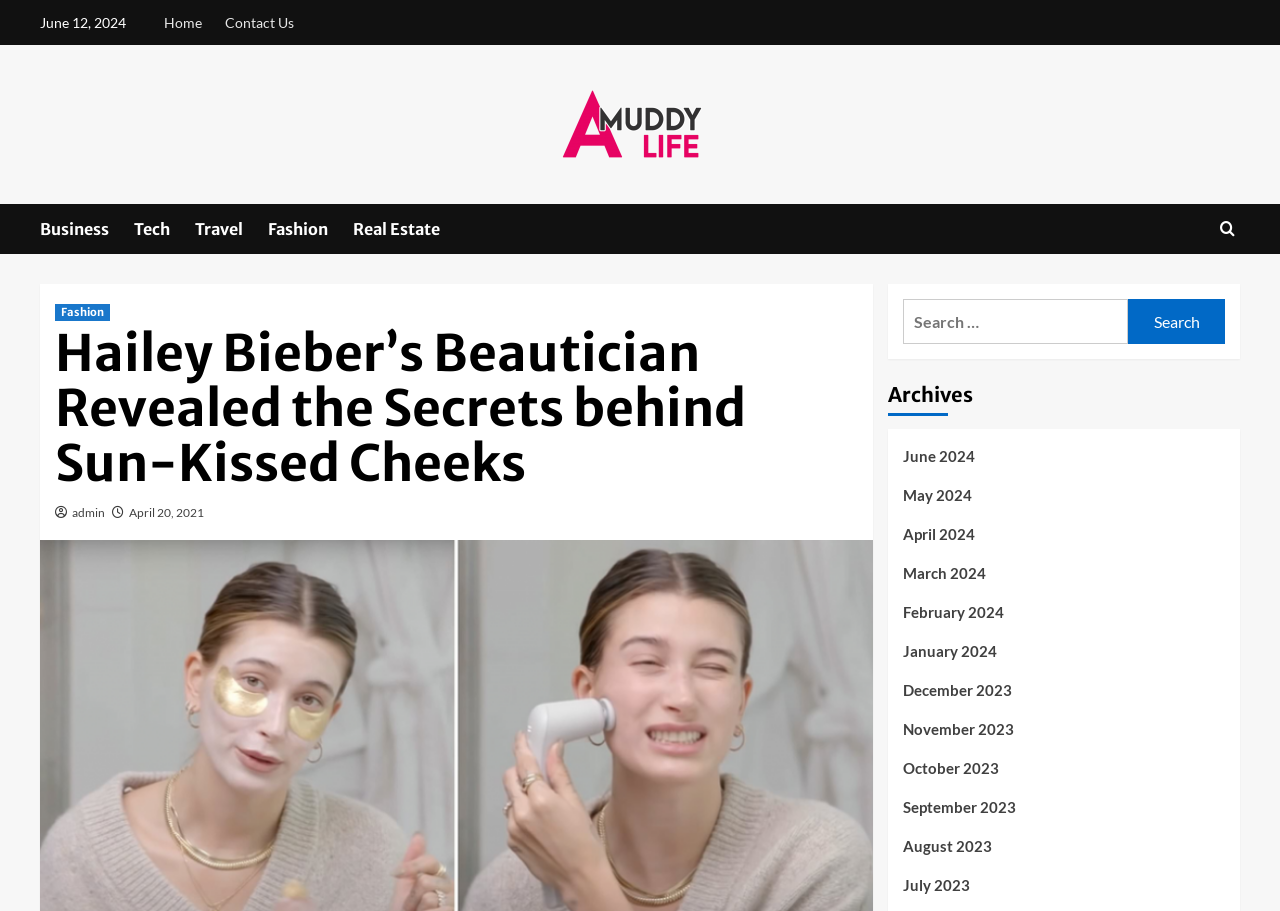Create a detailed summary of all the visual and textual information on the webpage.

This webpage is about Hailey Bieber's beautician revealing the secrets behind sun-kissed cheeks. At the top left, there is a date "June 12, 2024" displayed. Below it, there are several links to different sections of the website, including "Home", "Contact Us", and "A Muddy Life", which also has an accompanying image. 

To the right of these links, there are more links categorized by topic, such as "Business", "Tech", "Travel", "Fashion", and "Real Estate". 

In the main content area, there is a heading that reads "Hailey Bieber’s Beautician Revealed the Secrets behind Sun-Kissed Cheeks". Below this heading, there are links to the author "admin" and the date "April 20, 2021". 

On the right side of the page, there is a search bar with a label "Search for:" and a button to submit the search query. Above the search bar, there is a heading "Archives" followed by a list of links to different months, from June 2024 to August 2023. 

At the top right corner, there is a search icon and a link to the "Fashion" section.